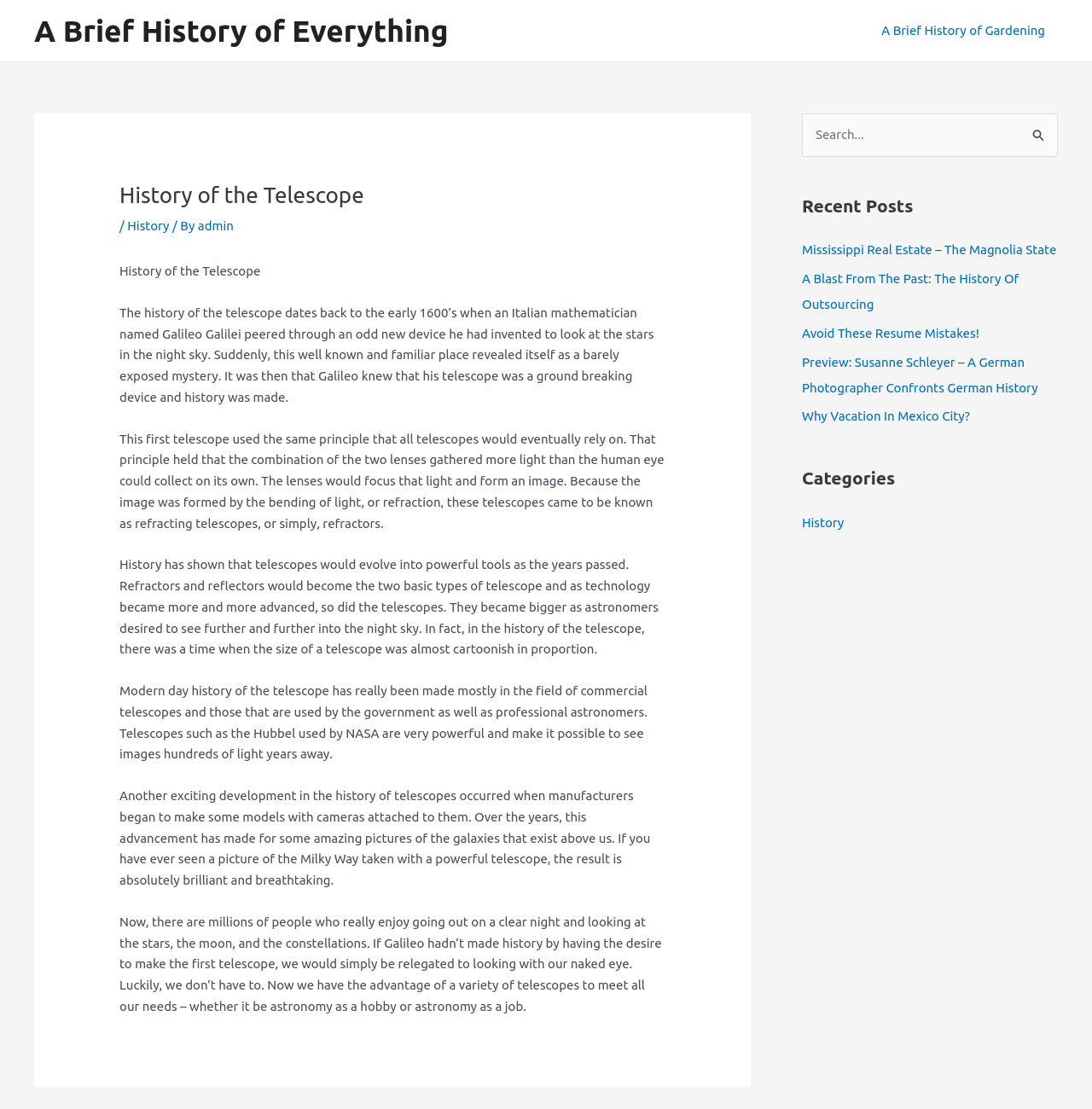What is the category of the current article?
Look at the image and answer the question using a single word or phrase.

History